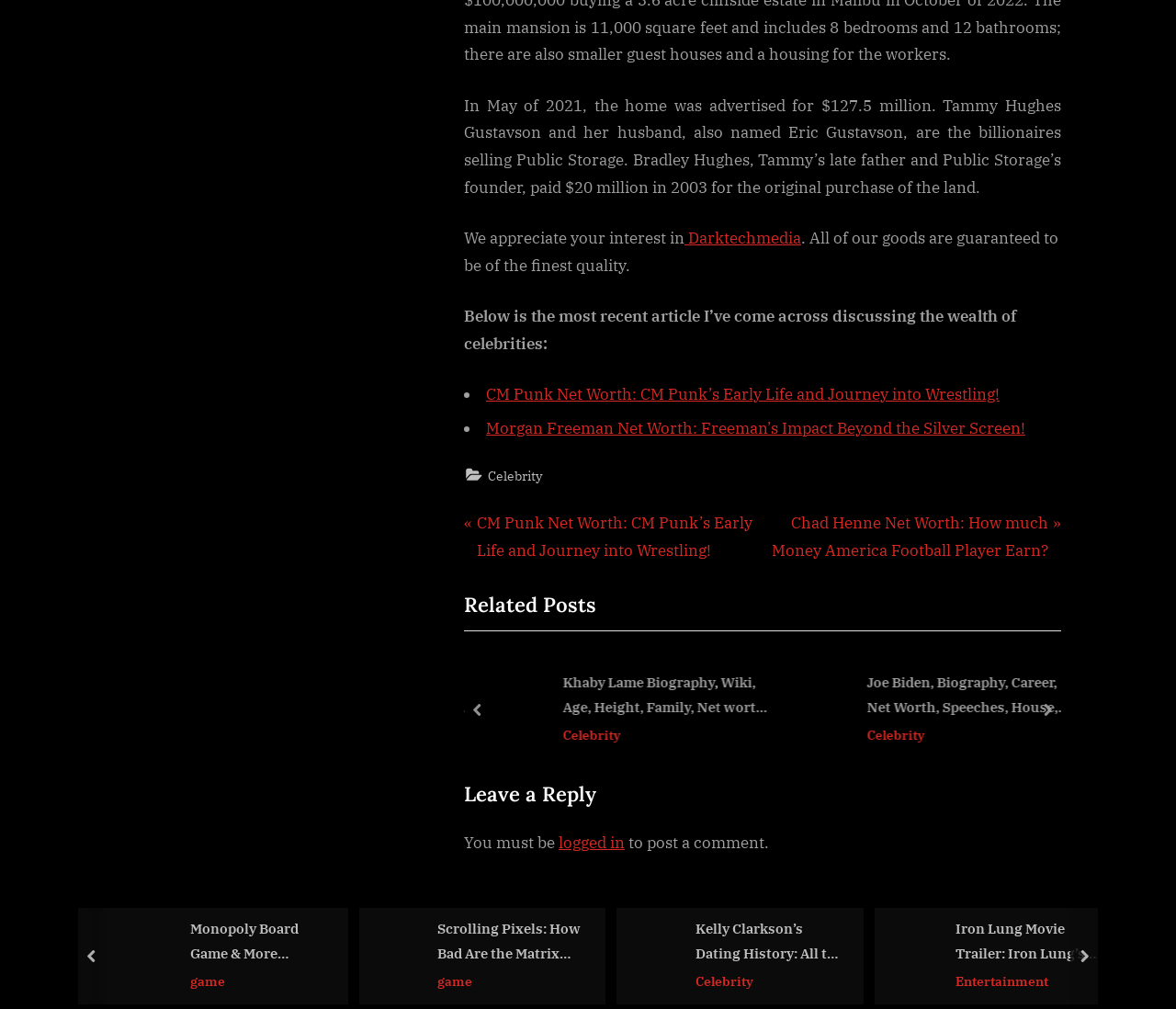Please locate the bounding box coordinates of the element that needs to be clicked to achieve the following instruction: "Navigate to the previous post". The coordinates should be four float numbers between 0 and 1, i.e., [left, top, right, bottom].

[0.395, 0.506, 0.643, 0.56]